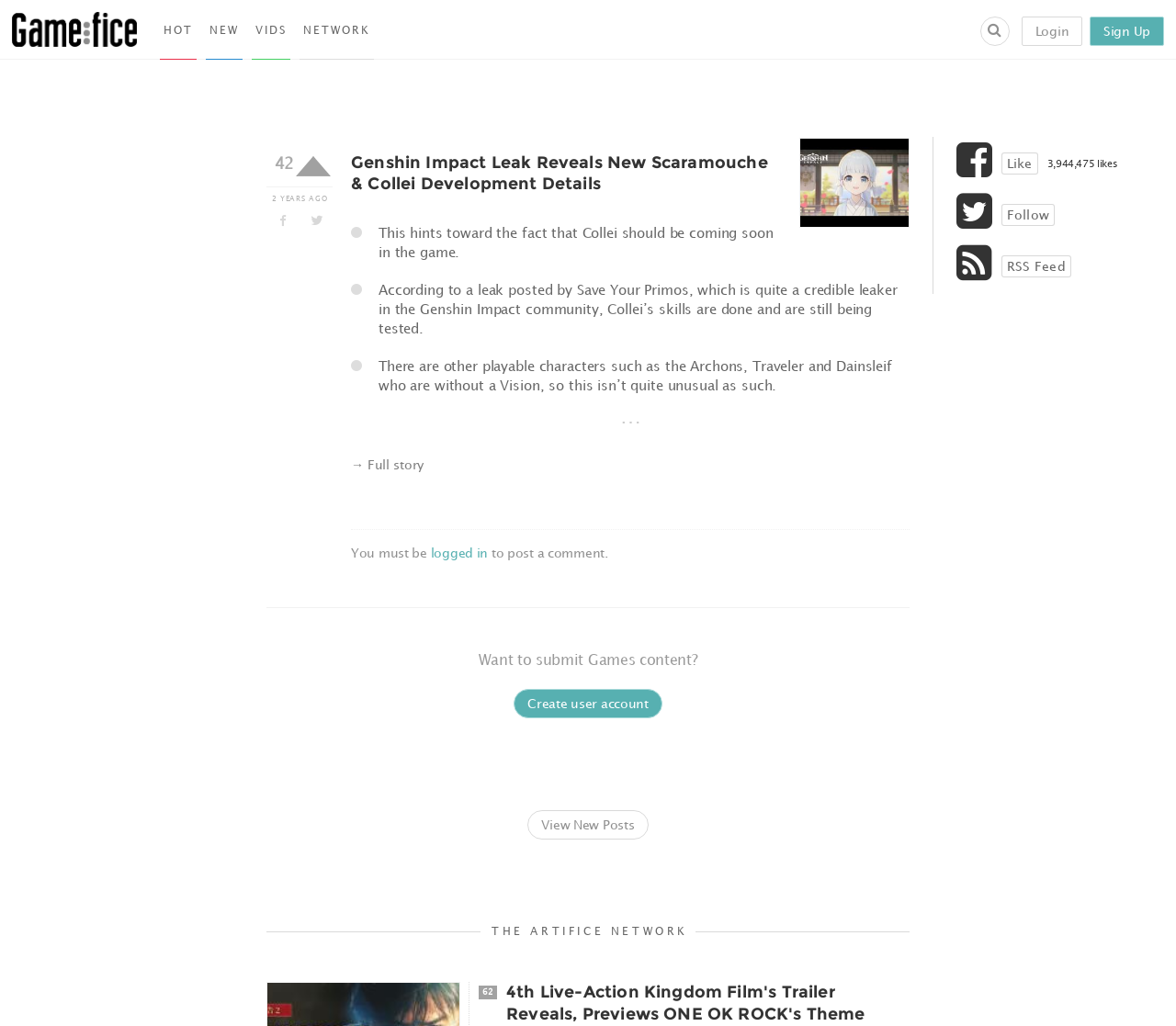Pinpoint the bounding box coordinates for the area that should be clicked to perform the following instruction: "Follow the Artifice Network".

[0.851, 0.199, 0.897, 0.22]